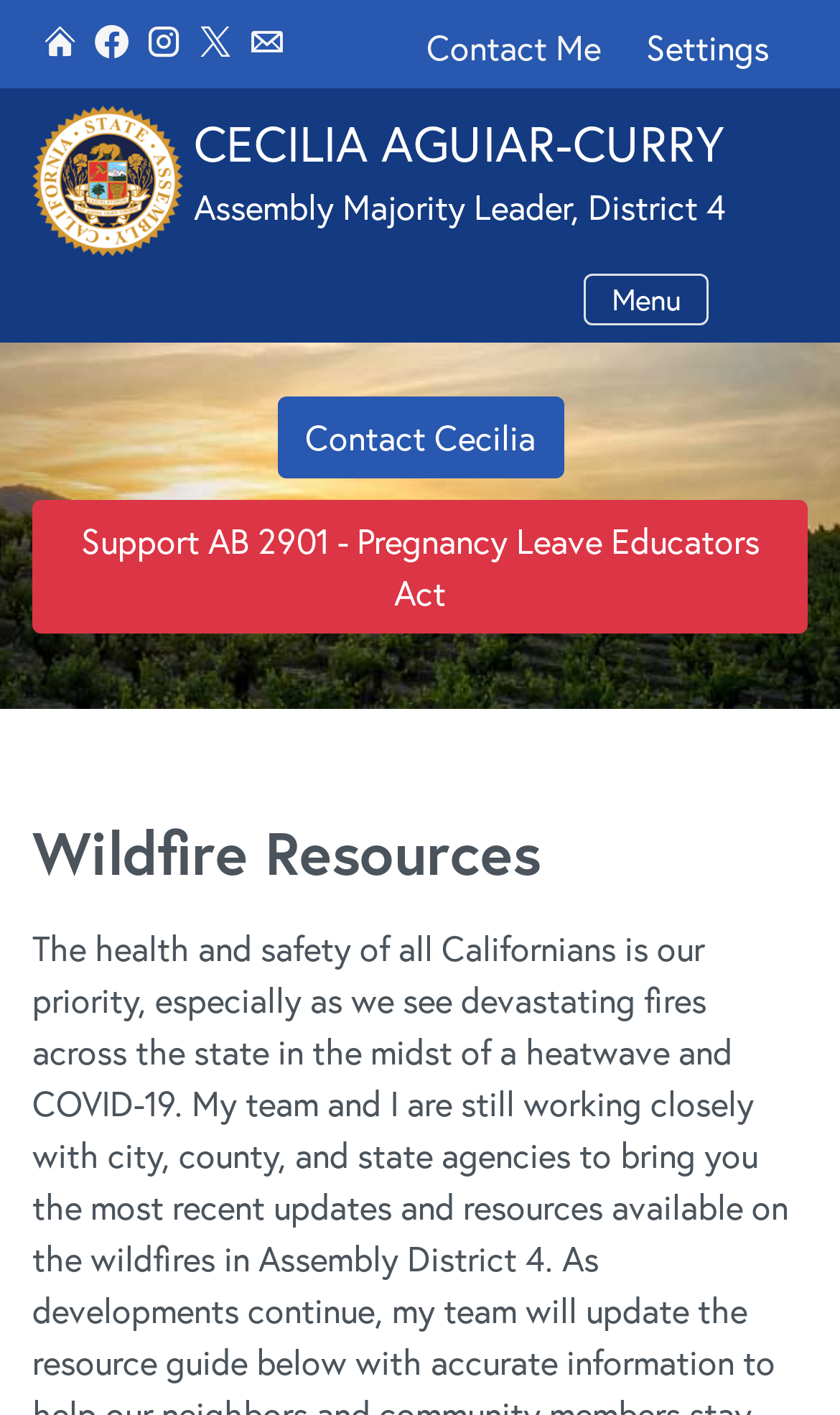What is the name of the assembly district?
Refer to the image and give a detailed answer to the query.

I found the answer by looking at the banner element 'Site header' which contains a link 'CECILIA AGUIAR-CURRY' and a static text 'Assembly Majority Leader, District 4'. From this, I inferred that the assembly district is the 4th California Assembly District.